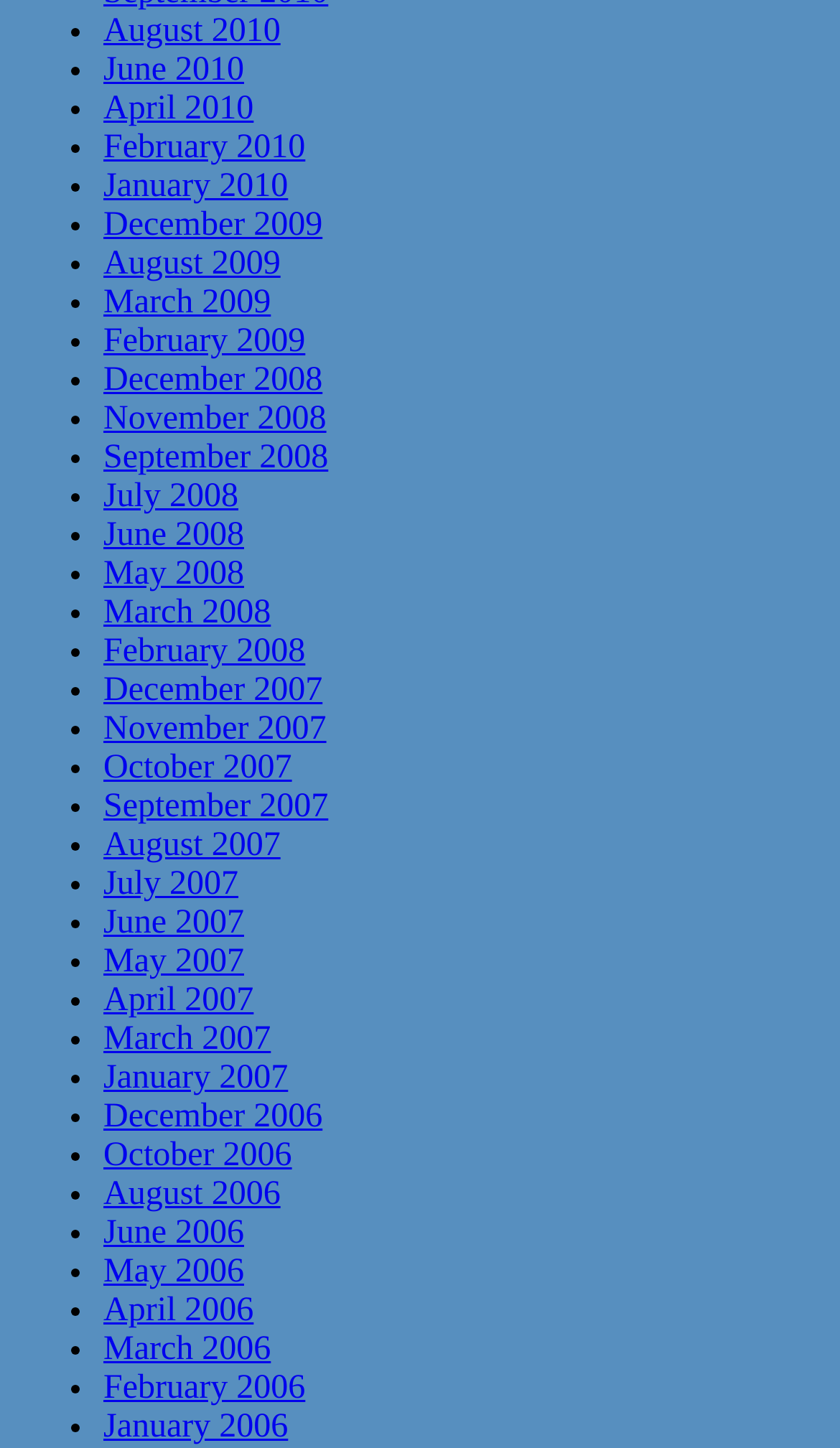What is the earliest month listed?
By examining the image, provide a one-word or phrase answer.

January 2006